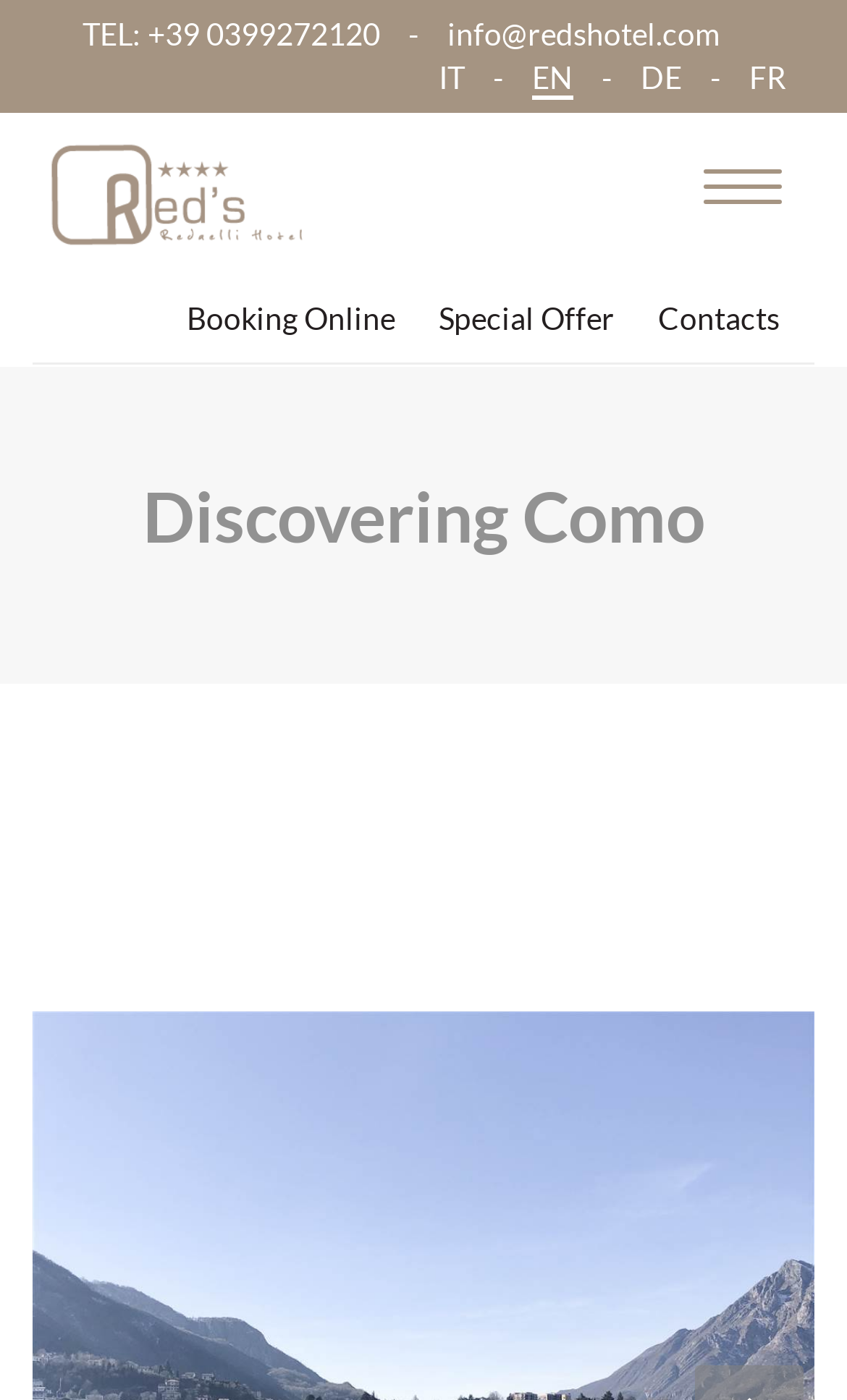Determine the bounding box coordinates of the element that should be clicked to execute the following command: "Click the language switcher to IT".

[0.518, 0.042, 0.549, 0.068]